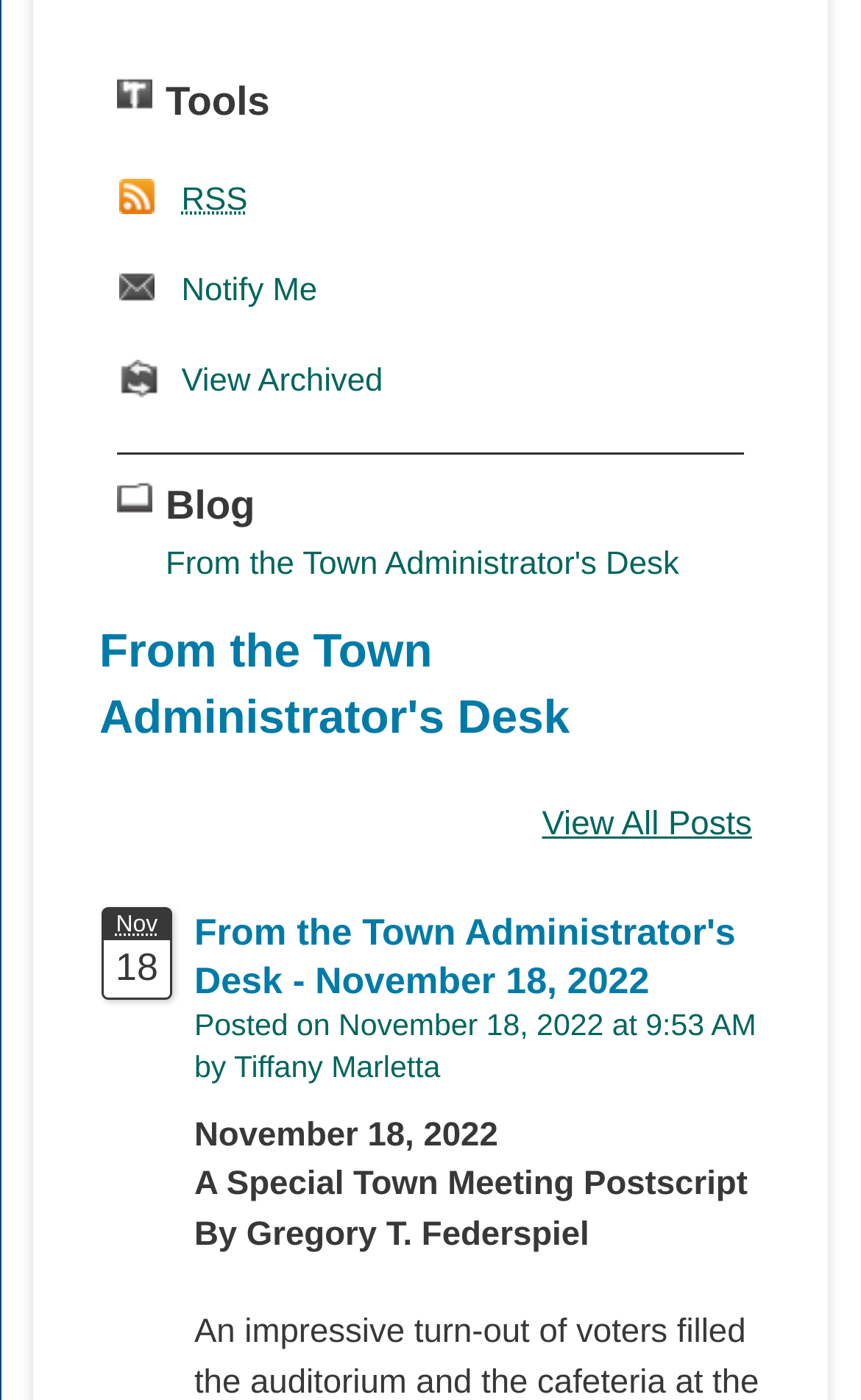Determine the bounding box coordinates (top-left x, top-left y, bottom-right x, bottom-right y) of the UI element described in the following text: From the Town Administrator's Desk

[0.192, 0.391, 0.789, 0.416]